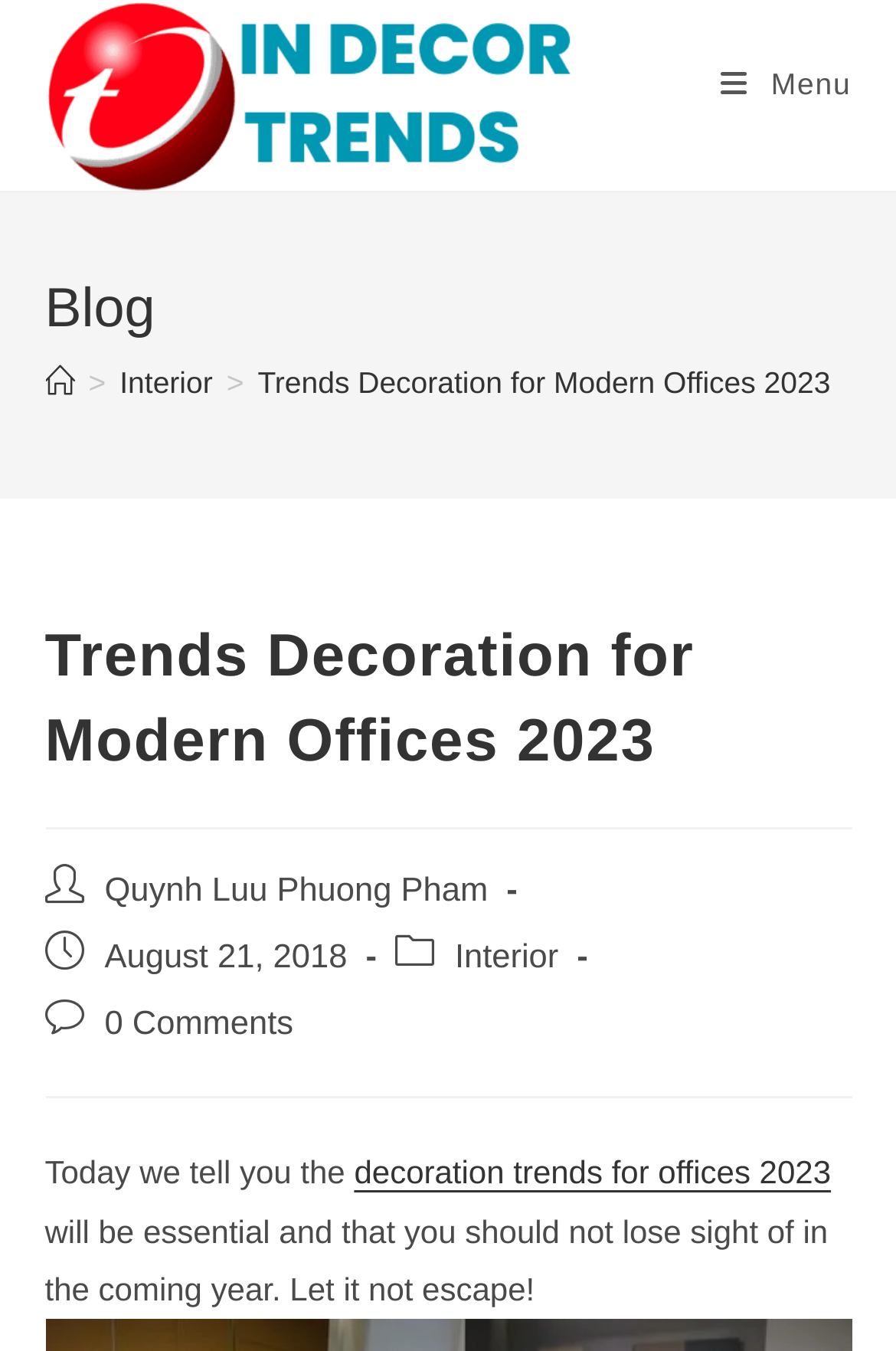Determine the bounding box coordinates for the clickable element required to fulfill the instruction: "Read the post by Quynh Luu Phuong Pham". Provide the coordinates as four float numbers between 0 and 1, i.e., [left, top, right, bottom].

[0.117, 0.646, 0.545, 0.674]